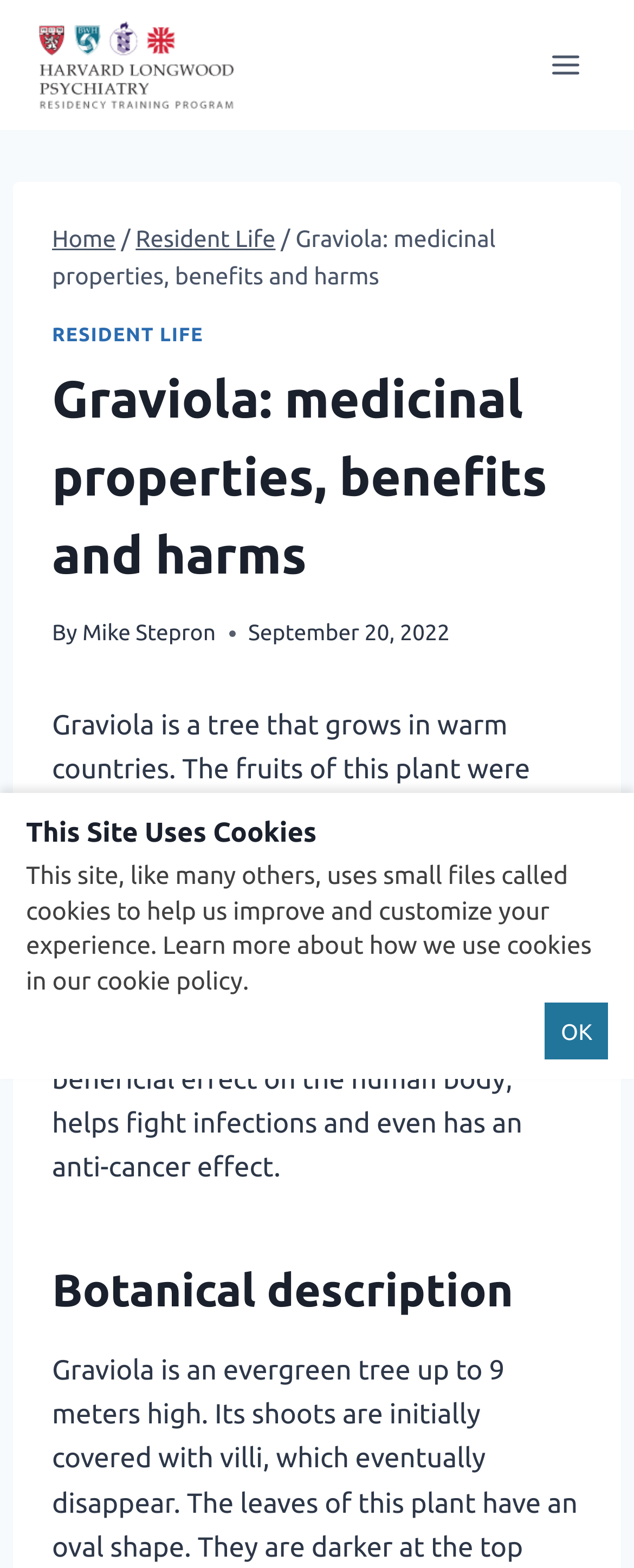Answer the following query concisely with a single word or phrase:
What is the name of the program mentioned in the top-left corner?

Harvard Longwood Psychiatry Residency Program